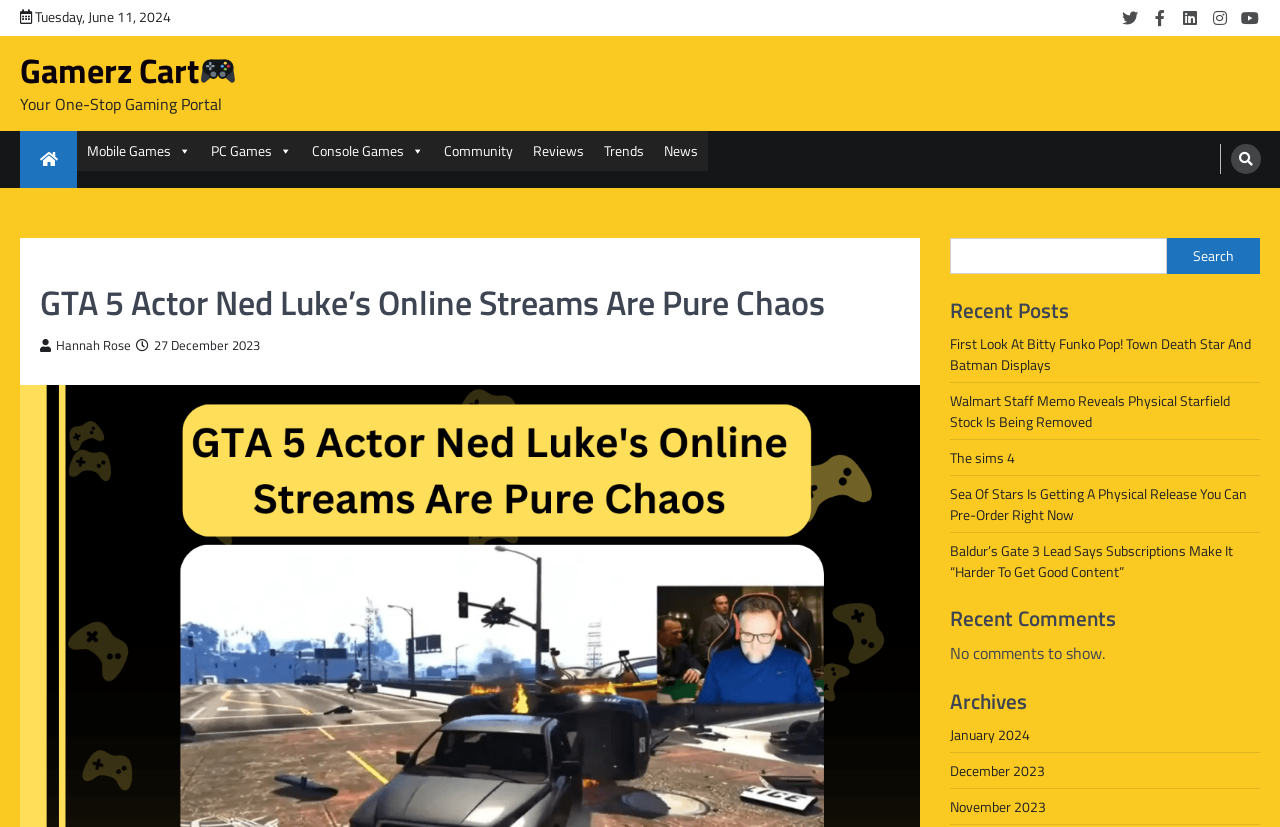Find the bounding box coordinates of the element to click in order to complete this instruction: "Check recent posts". The bounding box coordinates must be four float numbers between 0 and 1, denoted as [left, top, right, bottom].

[0.742, 0.36, 0.984, 0.39]